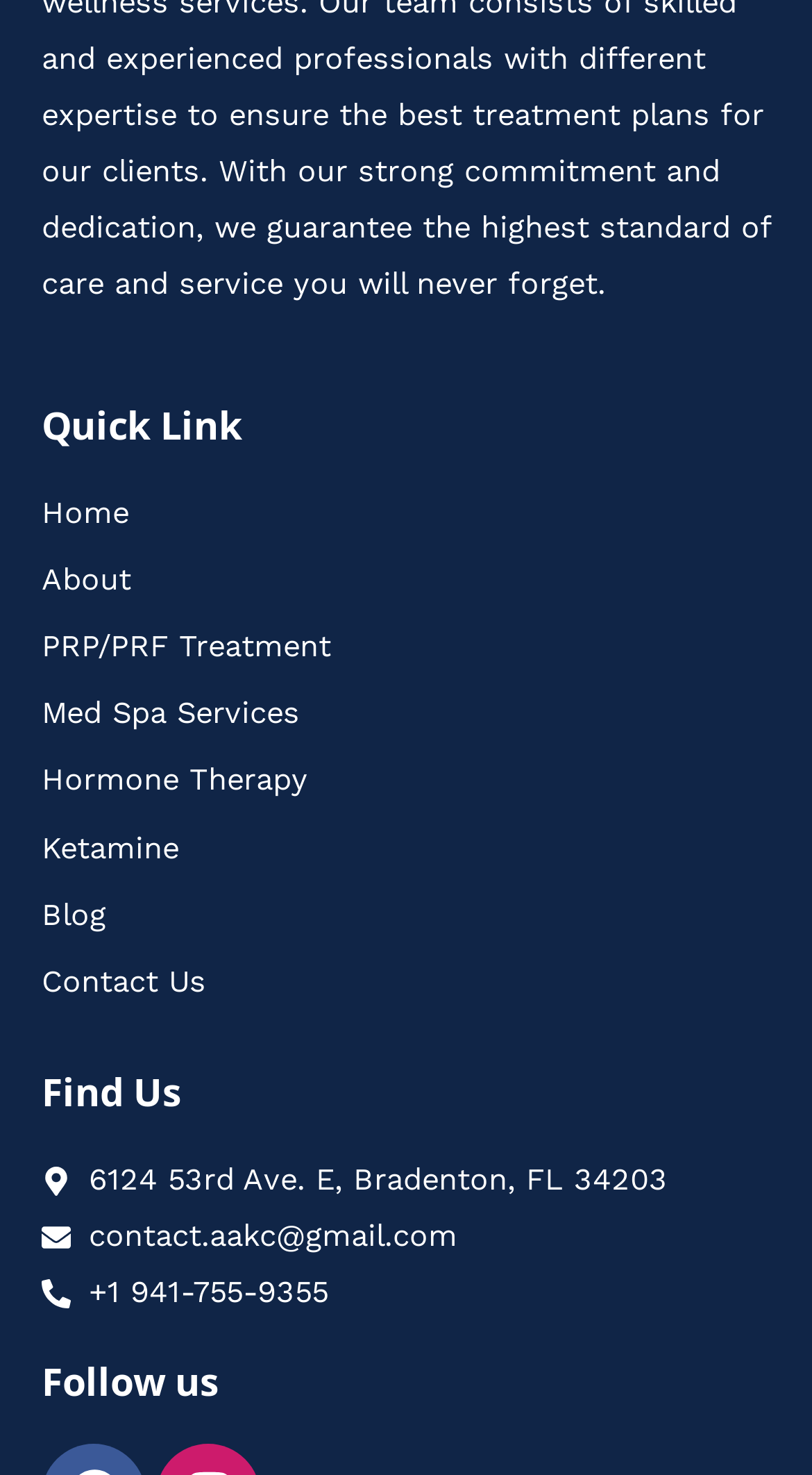Determine the bounding box for the UI element that matches this description: "Hormone Therapy".

[0.051, 0.511, 0.949, 0.549]